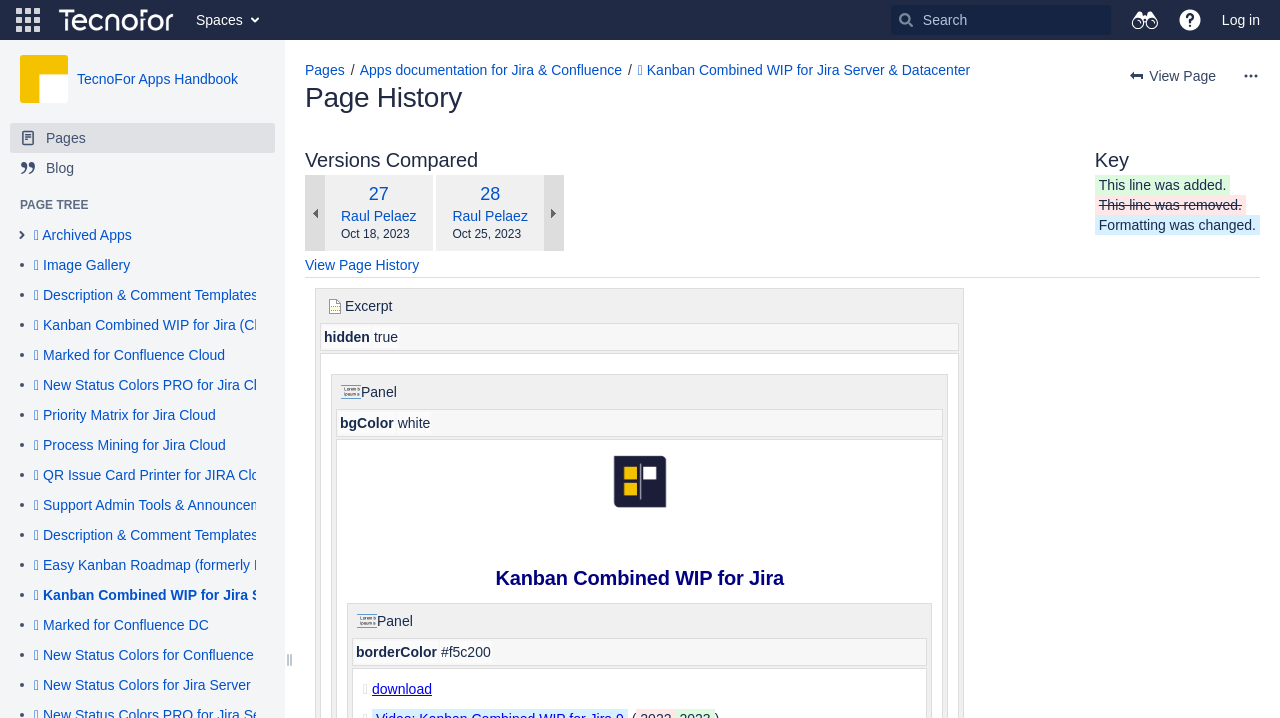Identify the bounding box coordinates for the UI element described by the following text: "🧩 Marked for Confluence DC". Provide the coordinates as four float numbers between 0 and 1, in the format [left, top, right, bottom].

[0.027, 0.857, 0.163, 0.884]